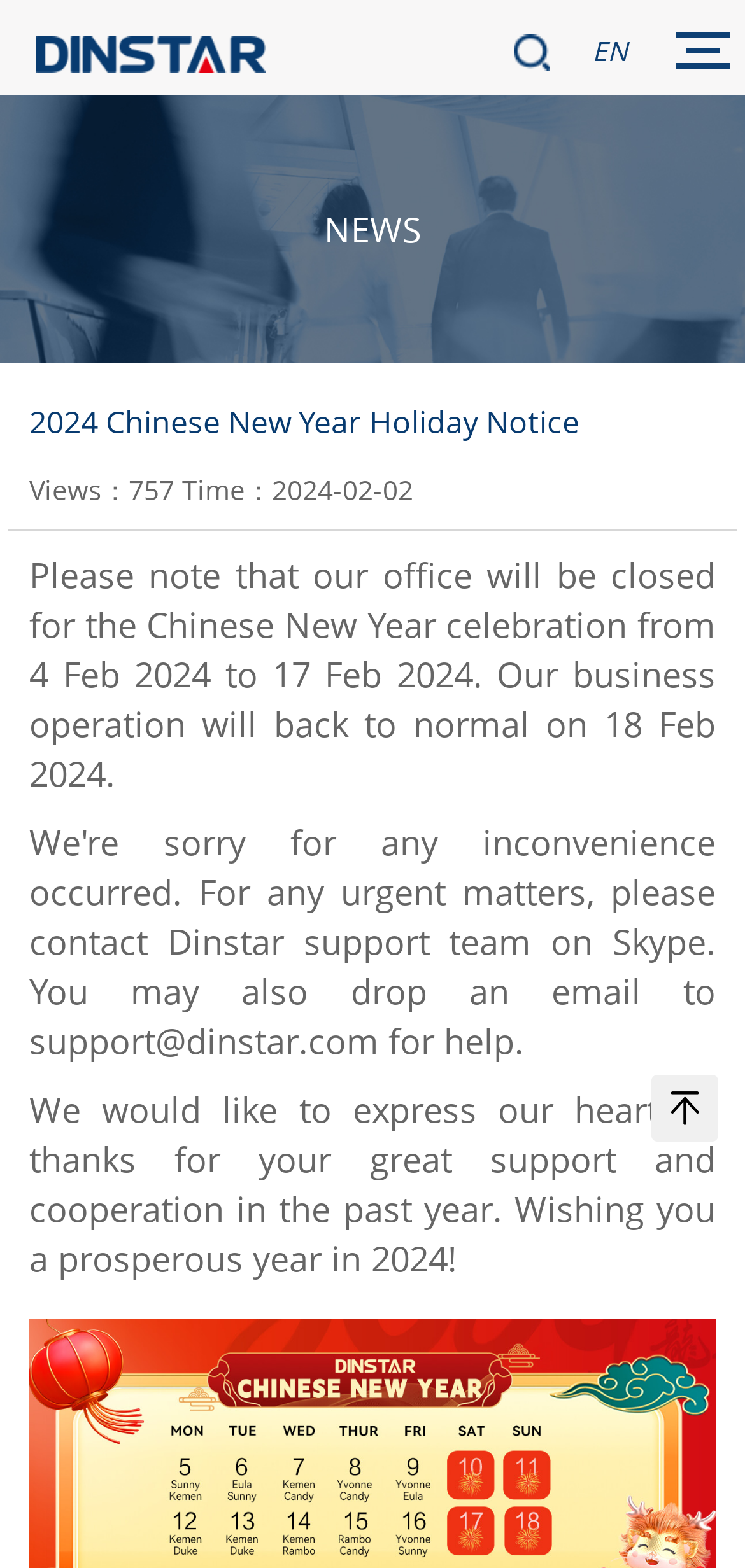Analyze the image and give a detailed response to the question:
When will the business operation resume?

According to the StaticText element with the text 'Our business operation will back to normal on 18 Feb 2024.', the business operation will resume on 18 Feb 2024.